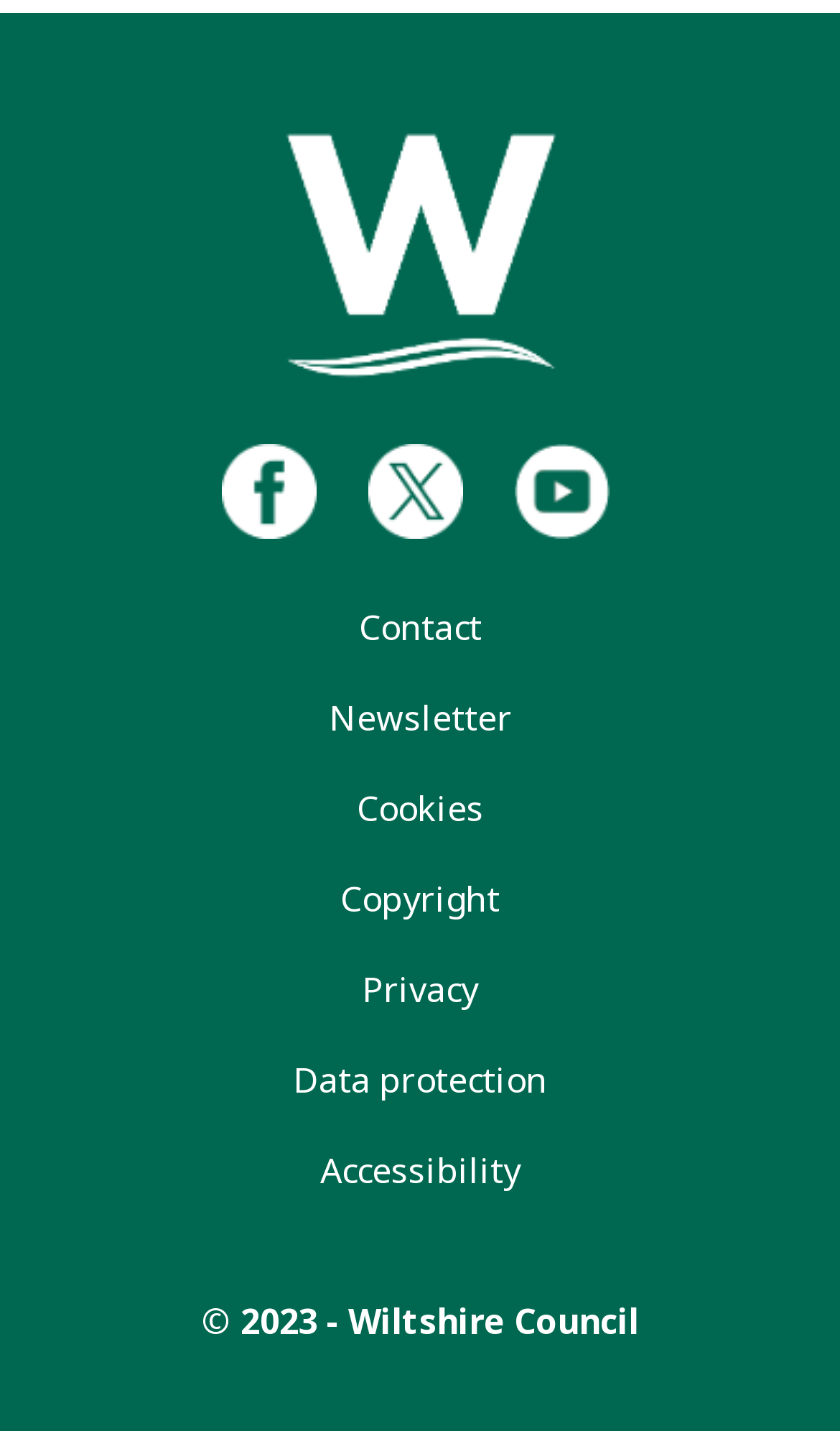Please specify the bounding box coordinates of the clickable region to carry out the following instruction: "Watch Wiltshire Council's YouTube videos". The coordinates should be four float numbers between 0 and 1, in the format [left, top, right, bottom].

[0.613, 0.31, 0.726, 0.376]